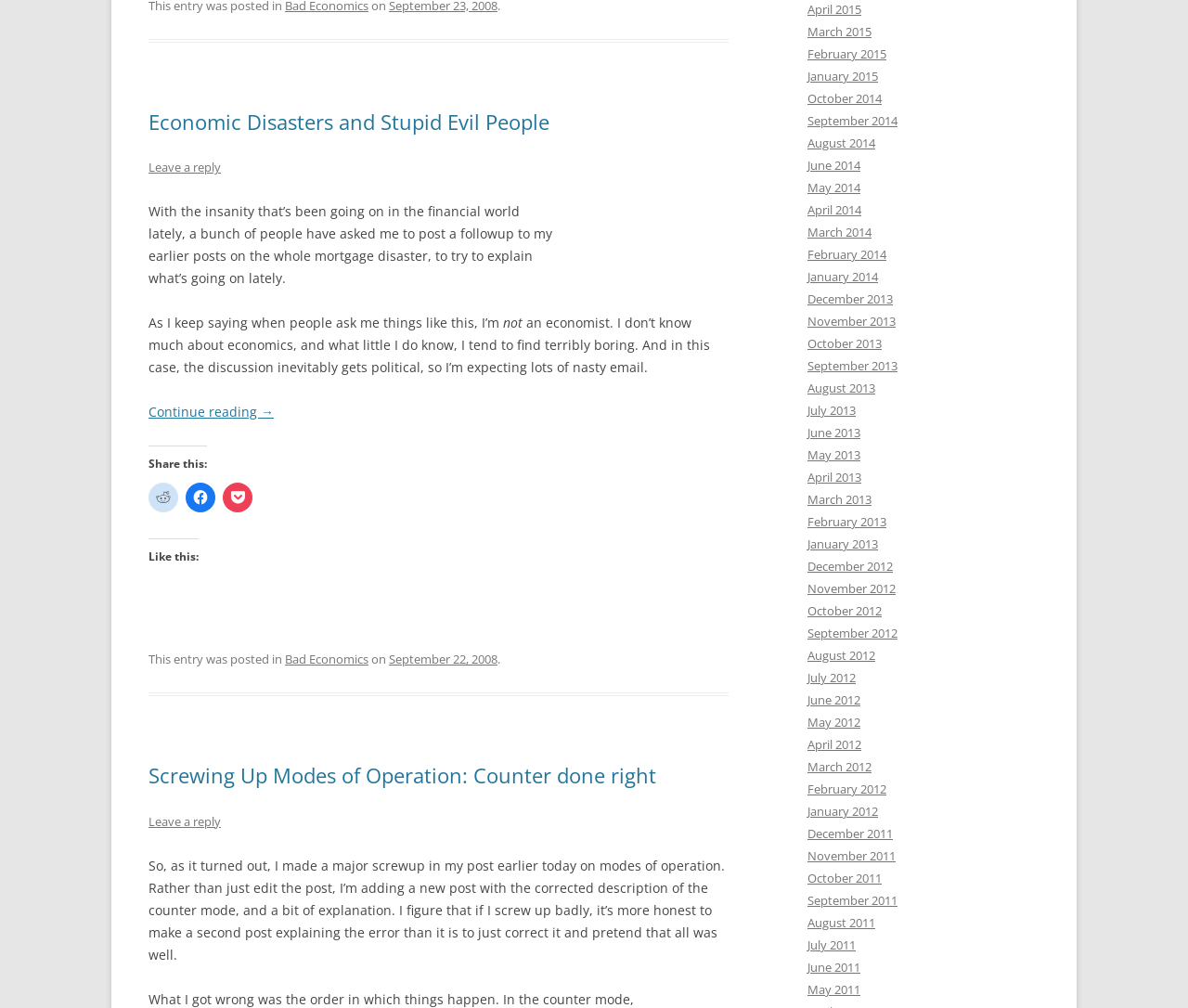What is the title of the first article?
Look at the screenshot and provide an in-depth answer.

I determined the title of the first article by looking at the heading element with the text 'Economic Disasters and Stupid Evil People' which is a child of the 'HeaderAsNonLandmark' element.